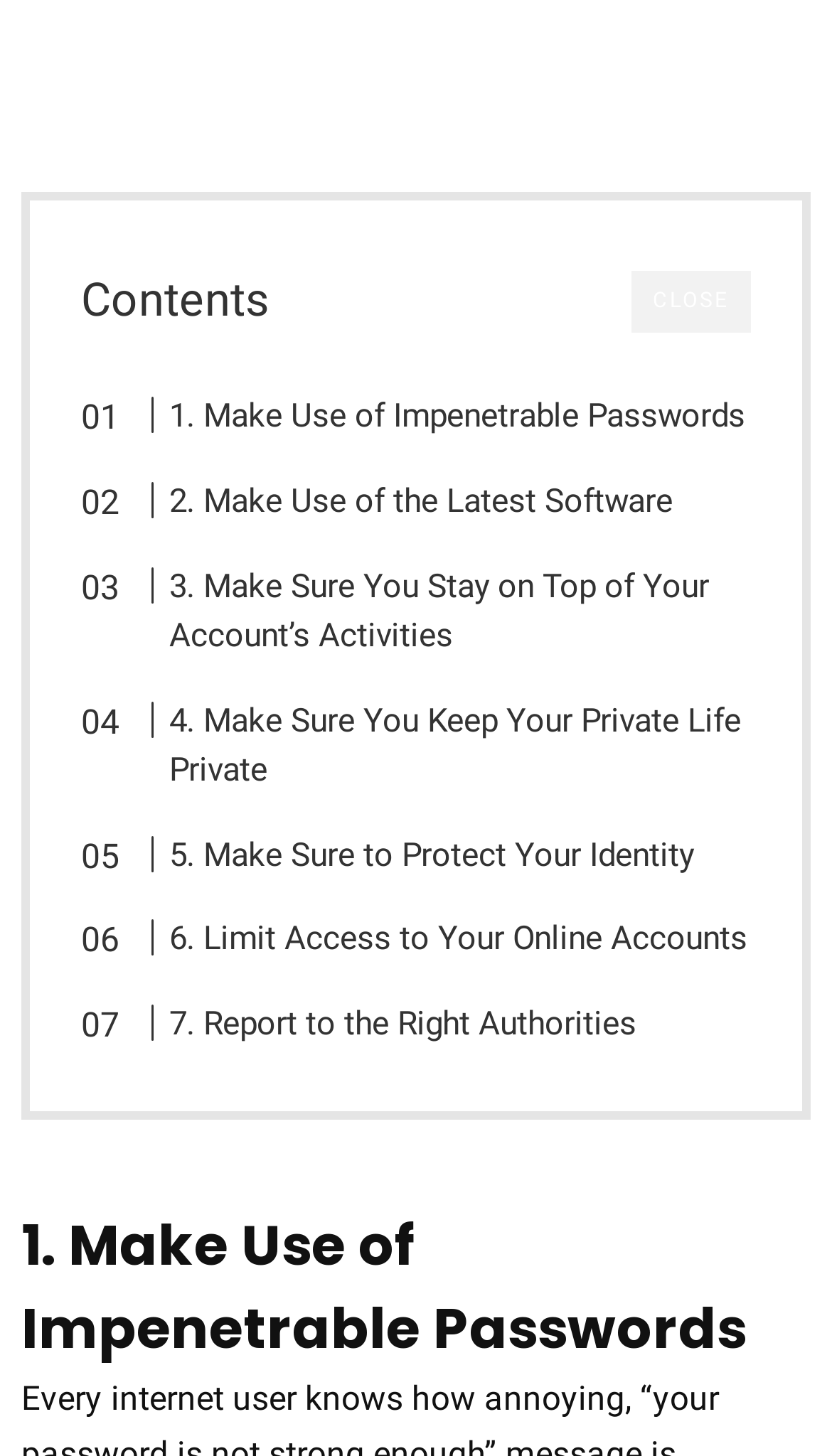Please find the bounding box coordinates for the clickable element needed to perform this instruction: "read the Contents".

[0.097, 0.187, 0.323, 0.224]